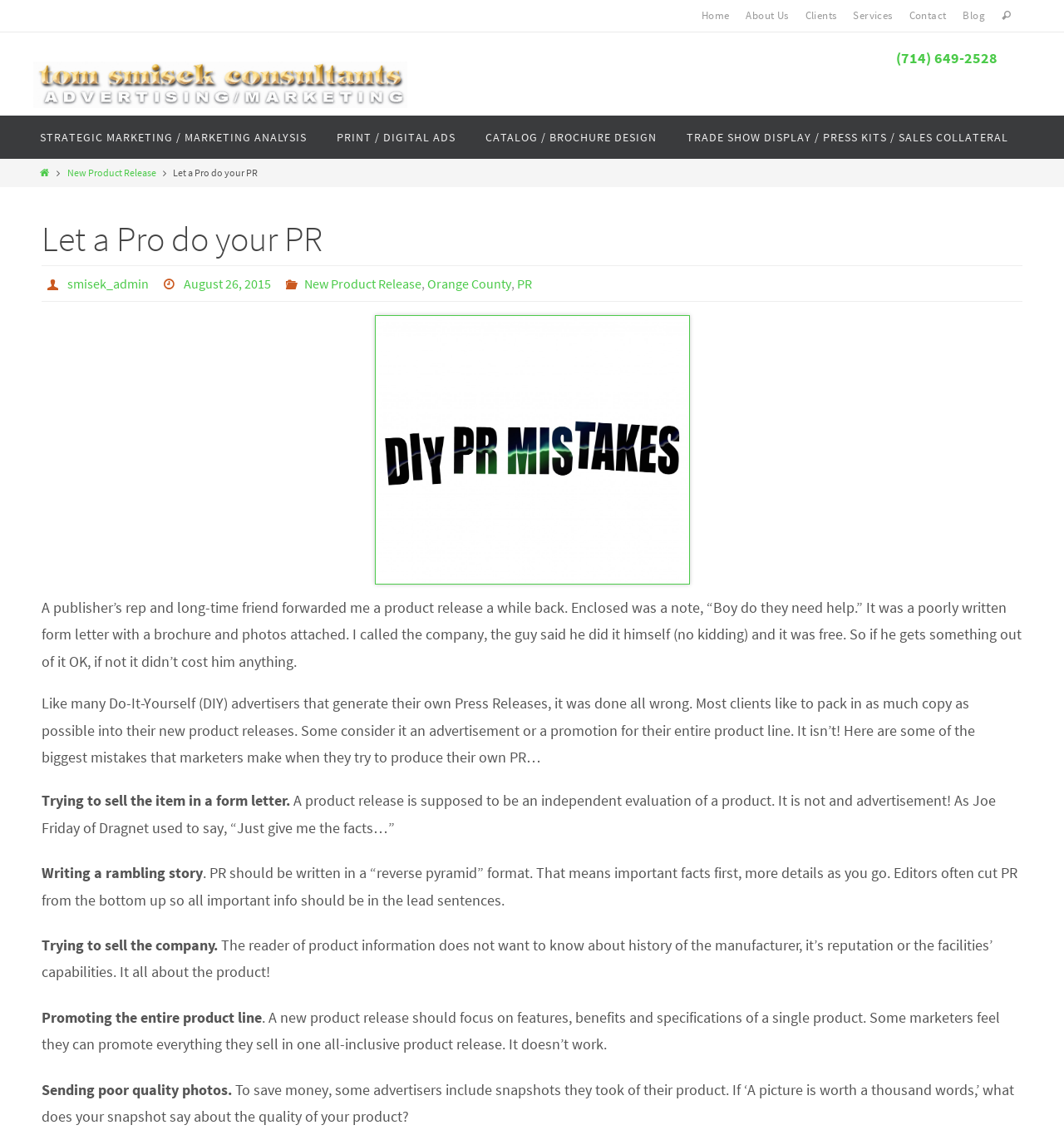Identify the bounding box for the described UI element. Provide the coordinates in (top-left x, top-left y, bottom-right x, bottom-right y) format with values ranging from 0 to 1: August 26, 2015

[0.173, 0.242, 0.255, 0.258]